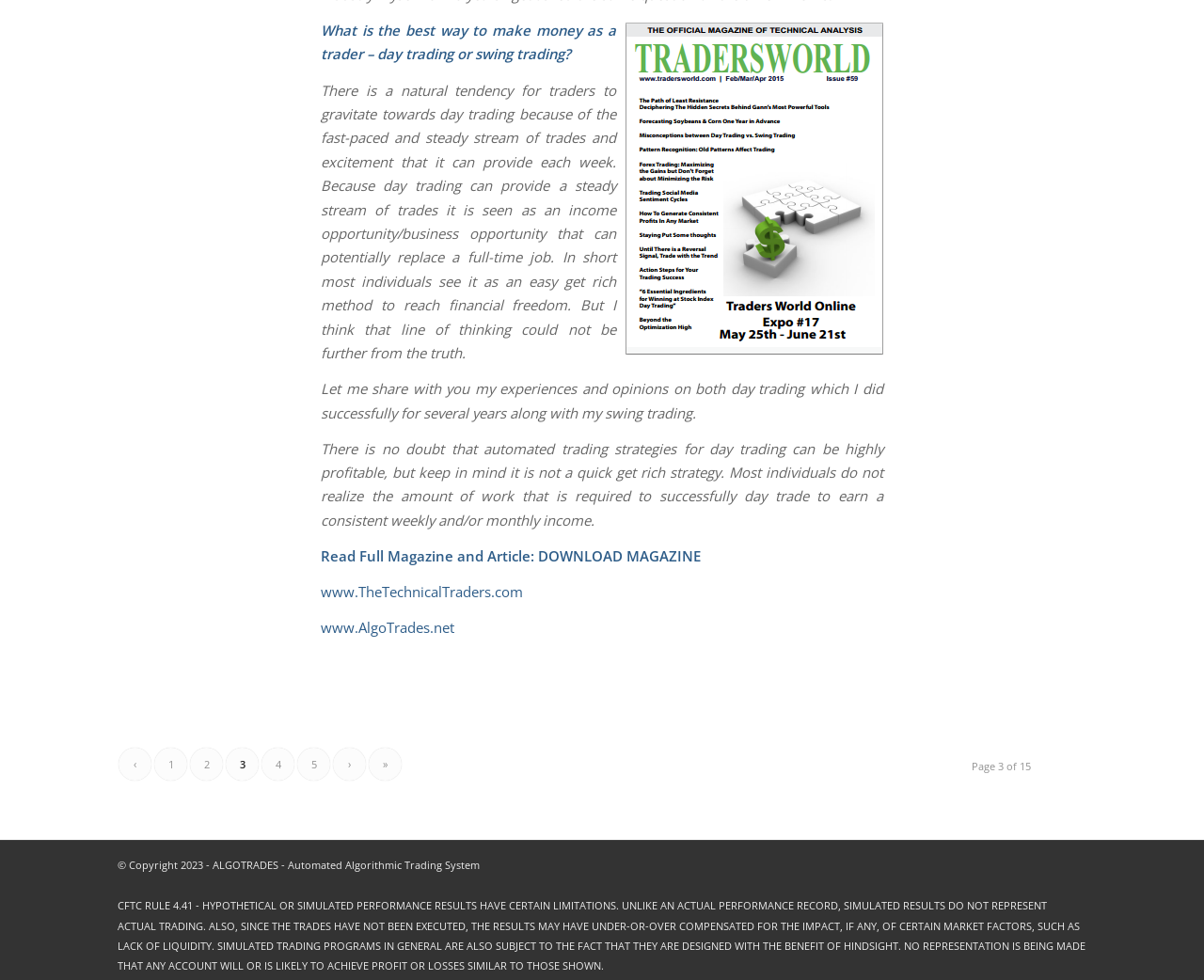Find the bounding box coordinates for the UI element that matches this description: "DOWNLOAD MAGAZINE".

[0.447, 0.558, 0.582, 0.577]